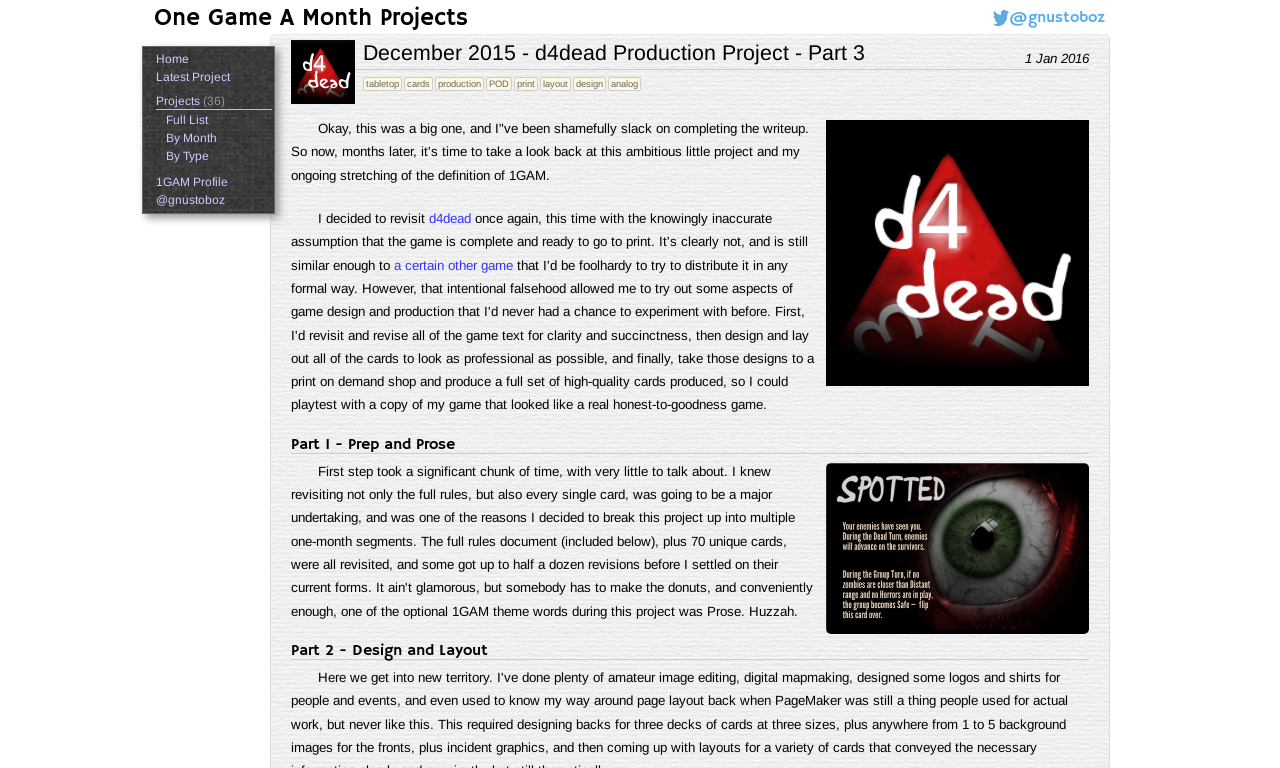How many parts are there in the 'd4dead Production Project'? Refer to the image and provide a one-word or short phrase answer.

at least 3